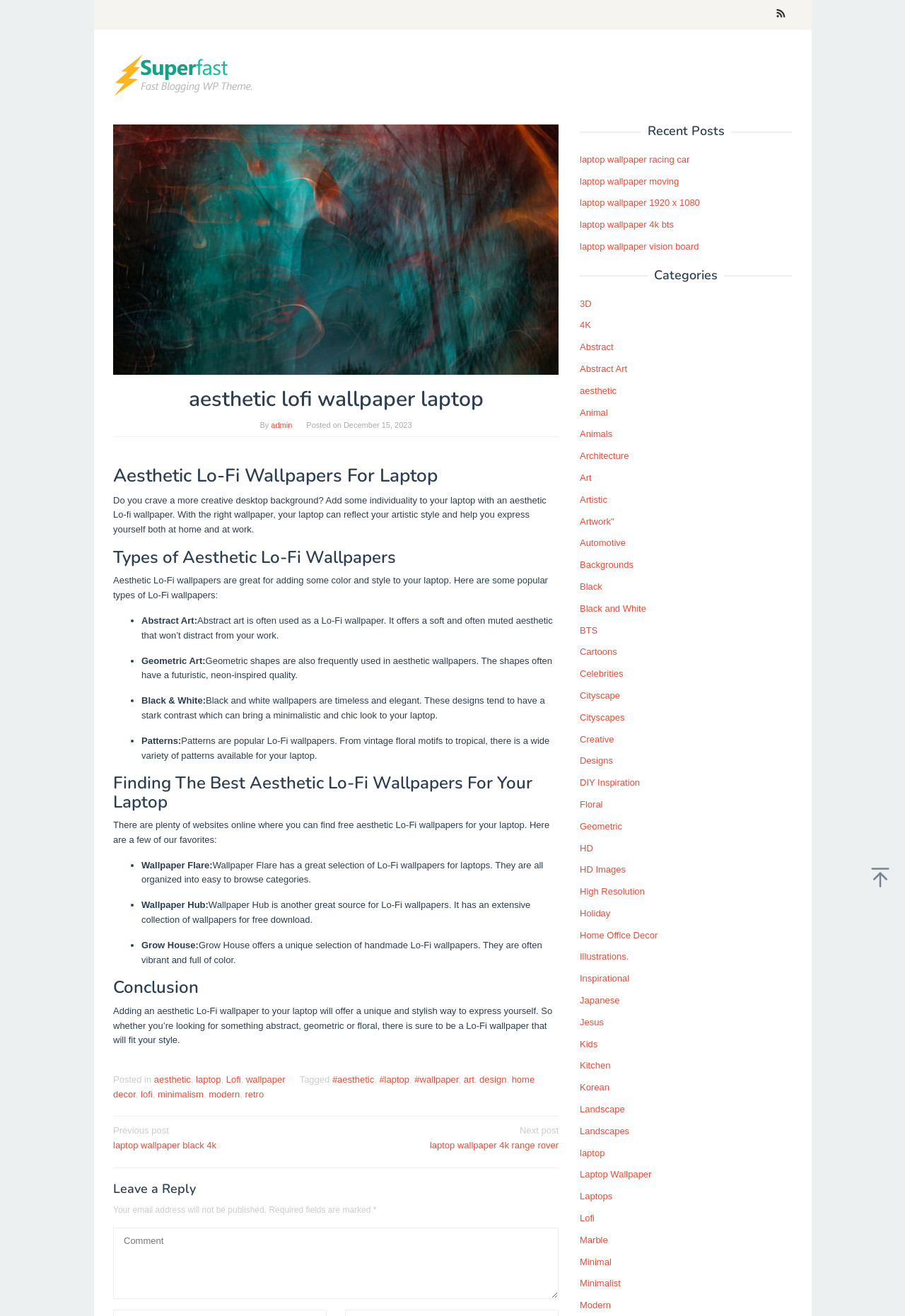Identify the webpage's primary heading and generate its text.

aesthetic lofi wallpaper laptop